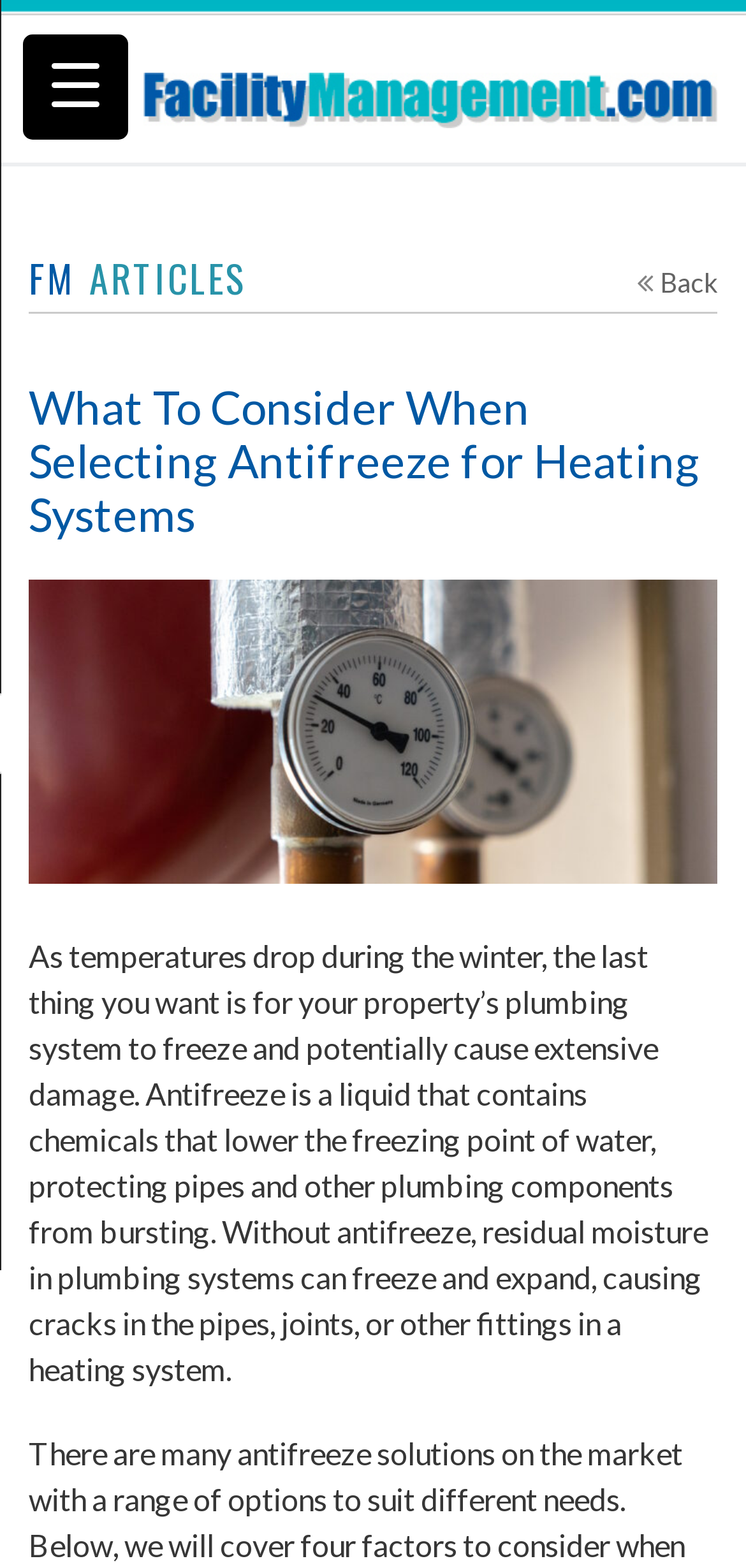What is the purpose of antifreeze in heating systems?
Answer the question with as much detail as possible.

According to the webpage, antifreeze is a liquid that contains chemicals that lower the freezing point of water, protecting pipes and other plumbing components from bursting. This implies that the purpose of antifreeze is to prevent pipes from freezing and potentially causing damage.